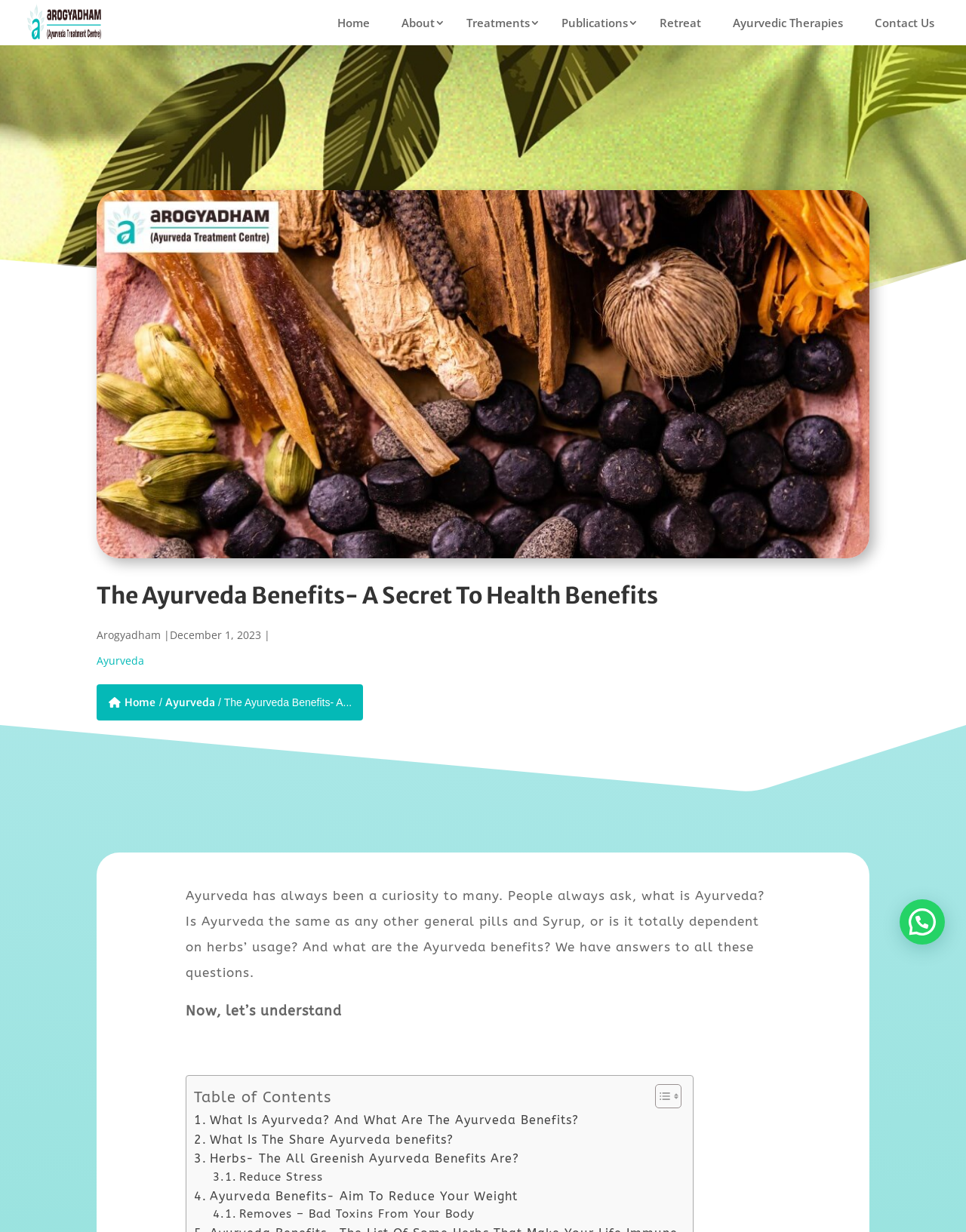Bounding box coordinates are specified in the format (top-left x, top-left y, bottom-right x, bottom-right y). All values are floating point numbers bounded between 0 and 1. Please provide the bounding box coordinate of the region this sentence describes: Ayurveda

[0.171, 0.565, 0.223, 0.576]